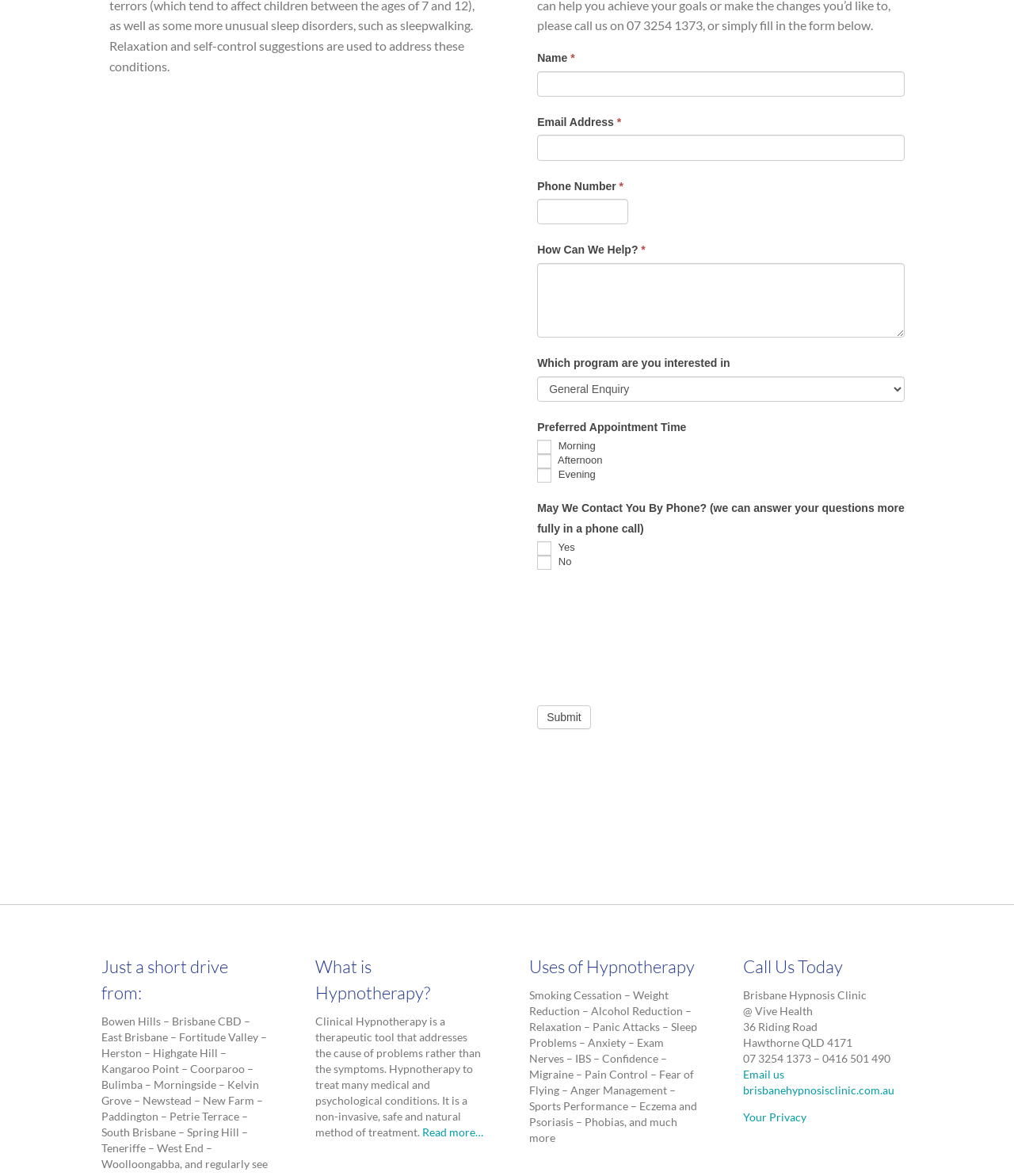Can you provide the bounding box coordinates for the element that should be clicked to implement the instruction: "Search in the forum"?

None